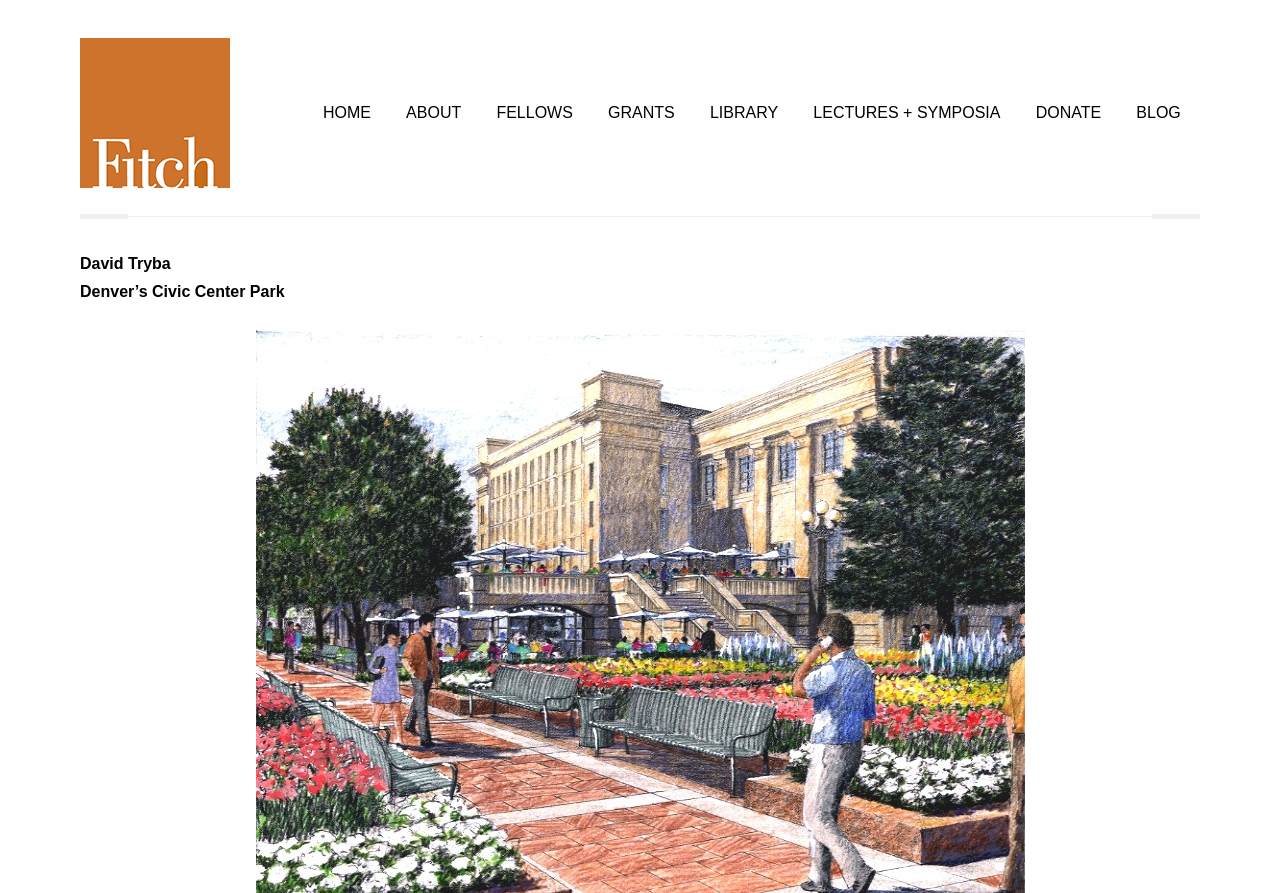Refer to the image and provide an in-depth answer to the question:
What is the last item in the top navigation bar?

I looked at the LayoutTable at coordinates [0.062, 0.038, 0.938, 0.215] and found the last link element, which is 'BLOG' at coordinates [0.875, 0.102, 0.935, 0.151].